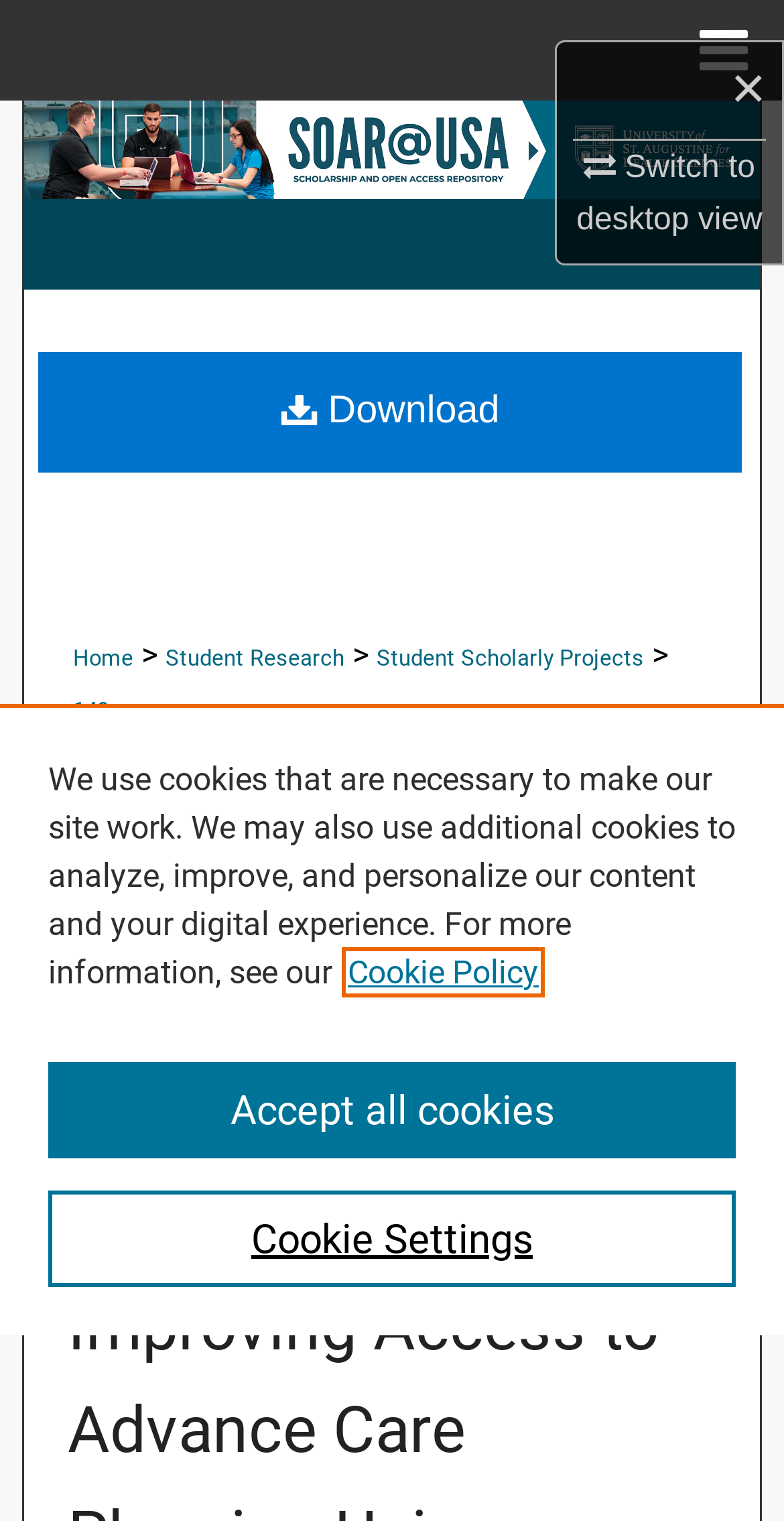Please find the bounding box coordinates of the element that you should click to achieve the following instruction: "Read the article about Lectures". The coordinates should be presented as four float numbers between 0 and 1: [left, top, right, bottom].

None